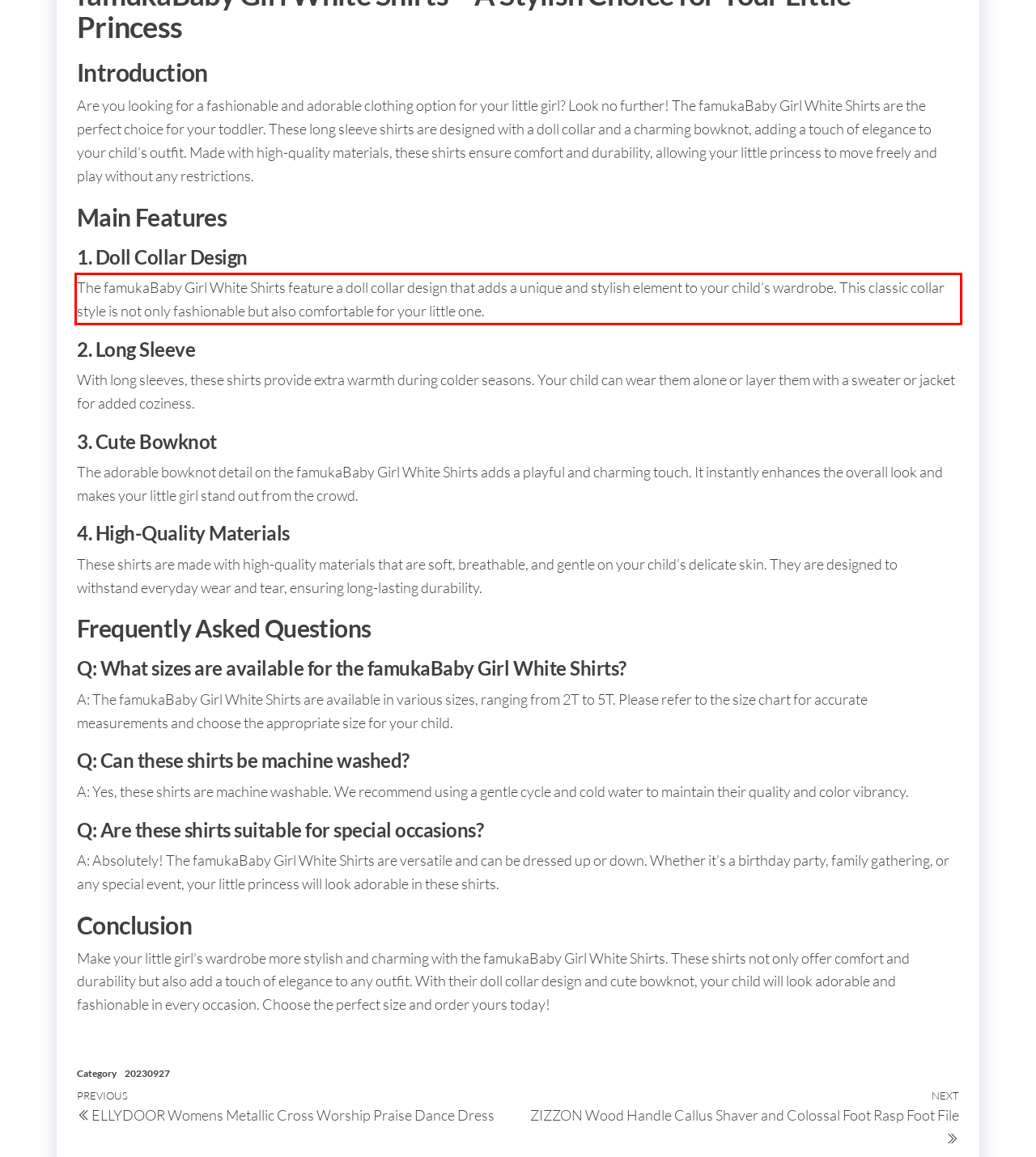You are presented with a screenshot containing a red rectangle. Extract the text found inside this red bounding box.

The famukaBaby Girl White Shirts feature a doll collar design that adds a unique and stylish element to your child’s wardrobe. This classic collar style is not only fashionable but also comfortable for your little one.